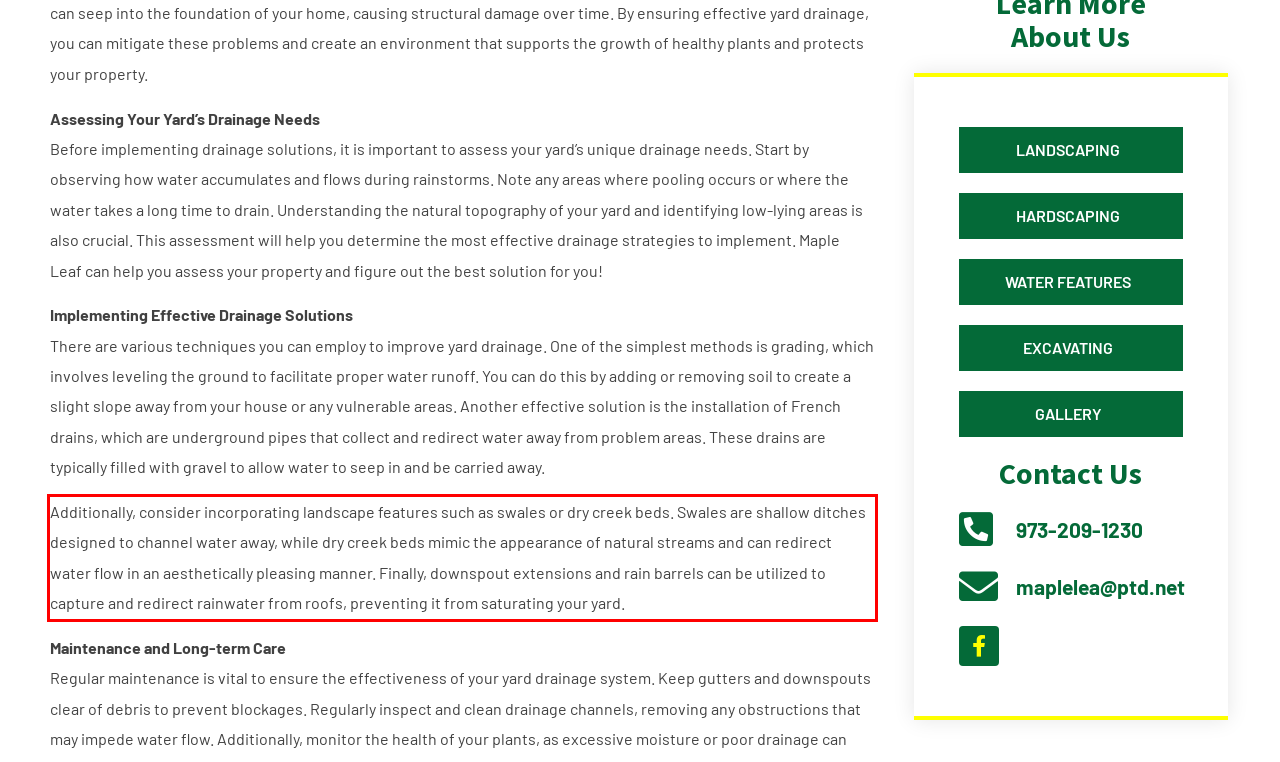Look at the webpage screenshot and recognize the text inside the red bounding box.

Additionally, consider incorporating landscape features such as swales or dry creek beds. Swales are shallow ditches designed to channel water away, while dry creek beds mimic the appearance of natural streams and can redirect water flow in an aesthetically pleasing manner. Finally, downspout extensions and rain barrels can be utilized to capture and redirect rainwater from roofs, preventing it from saturating your yard.